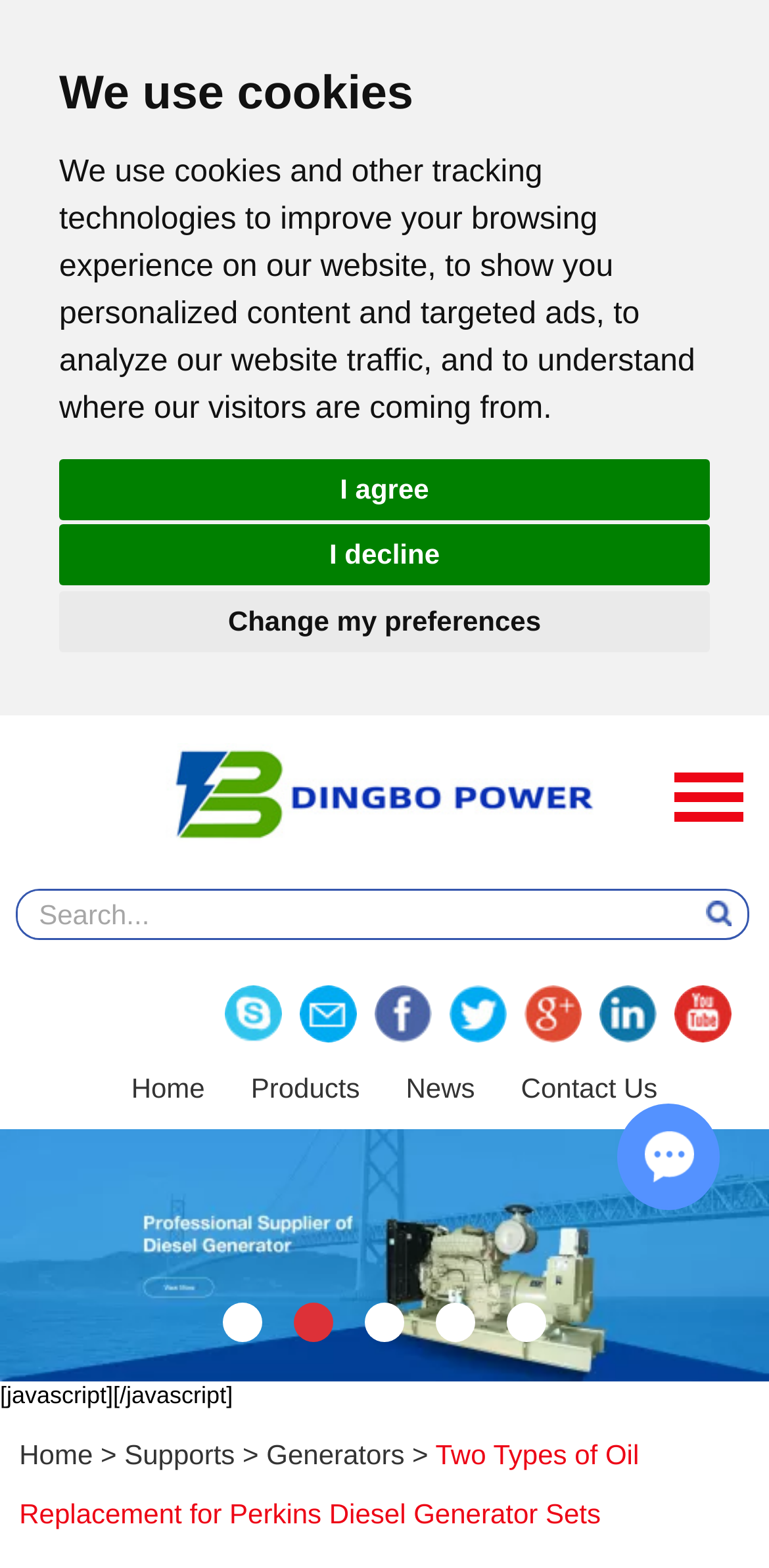Based on the image, please elaborate on the answer to the following question:
What is the company name in the logo?

I looked at the logo image and its corresponding text, which is 'Guangxi Dingbo Power Equipment Manufacturing Co., Ltd.'. This is the company name in the logo.